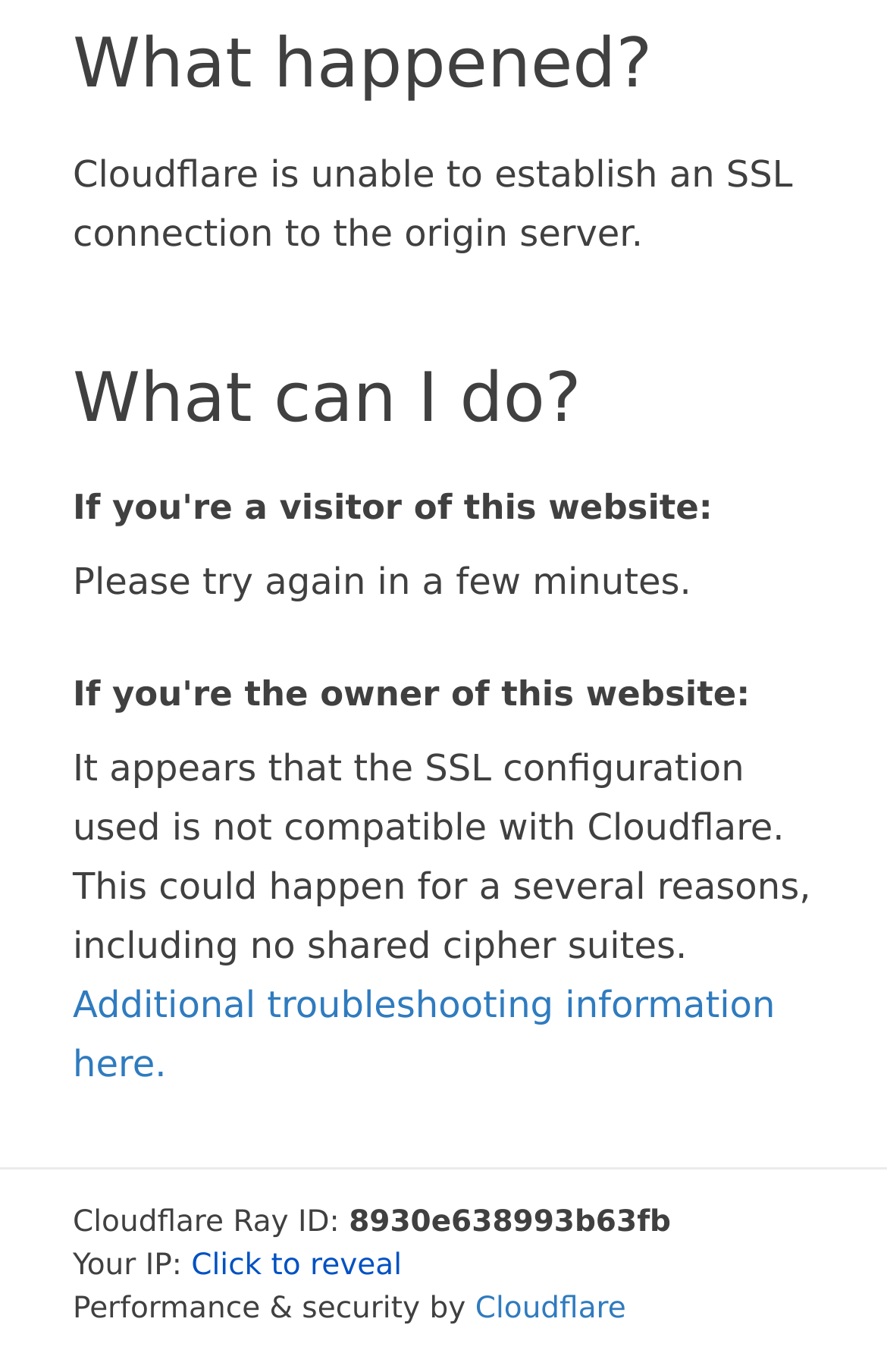Using the description "Additional troubleshooting information here.", locate and provide the bounding box of the UI element.

[0.082, 0.717, 0.874, 0.792]